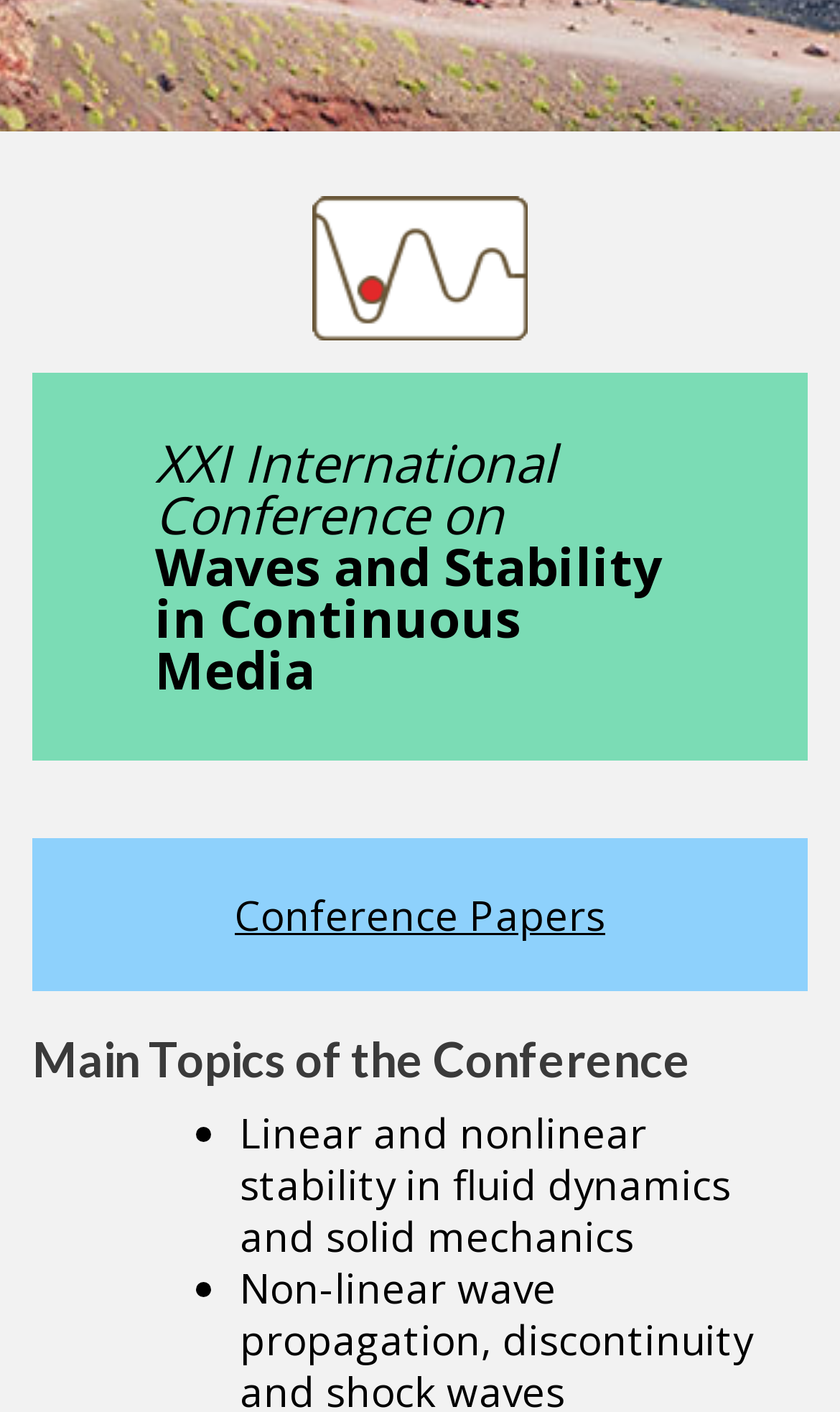For the element described, predict the bounding box coordinates as (top-left x, top-left y, bottom-right x, bottom-right y). All values should be between 0 and 1. Element description: parent_node: DE

None